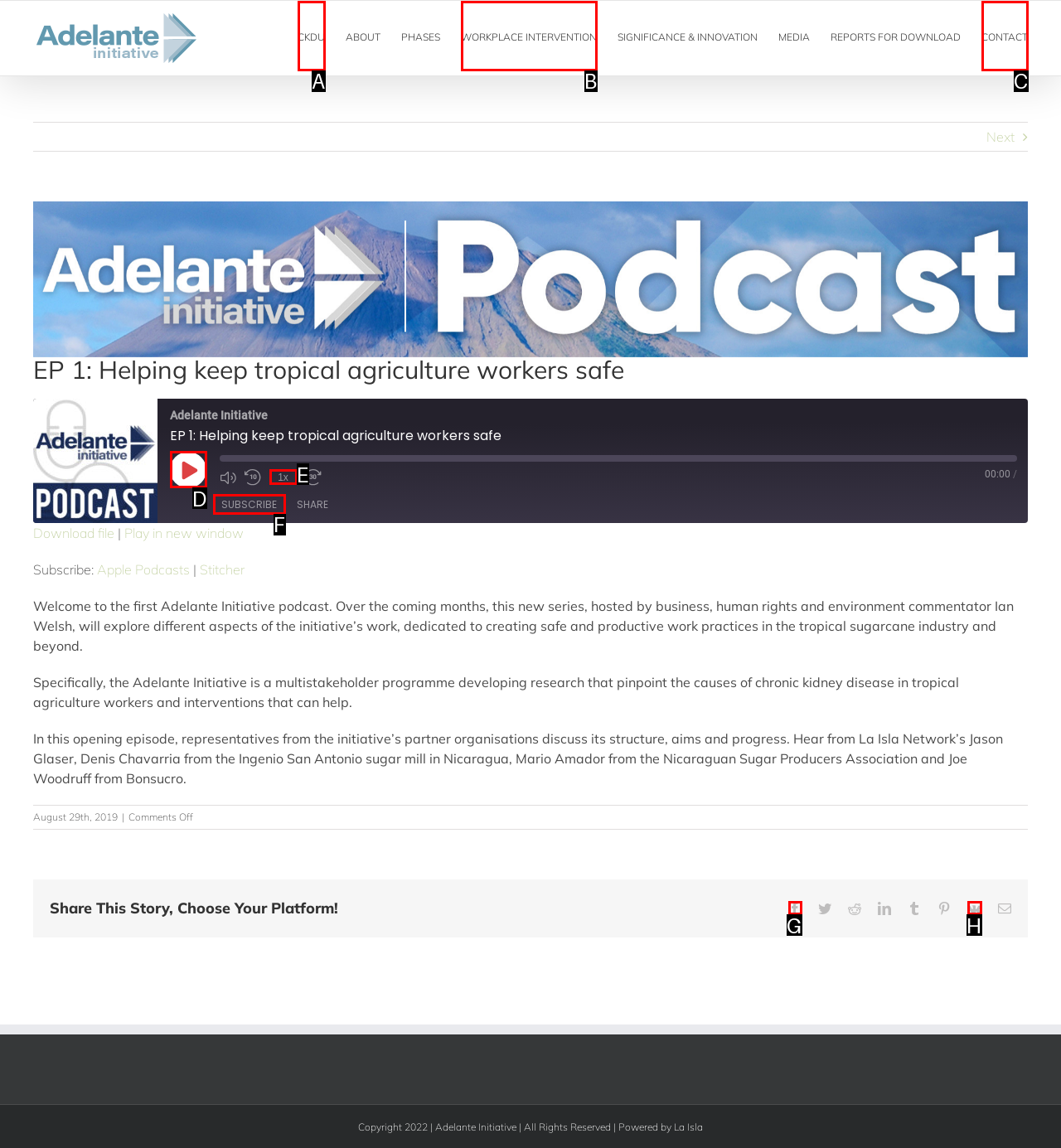Determine which HTML element I should select to execute the task: Subscribe to the podcast
Reply with the corresponding option's letter from the given choices directly.

F